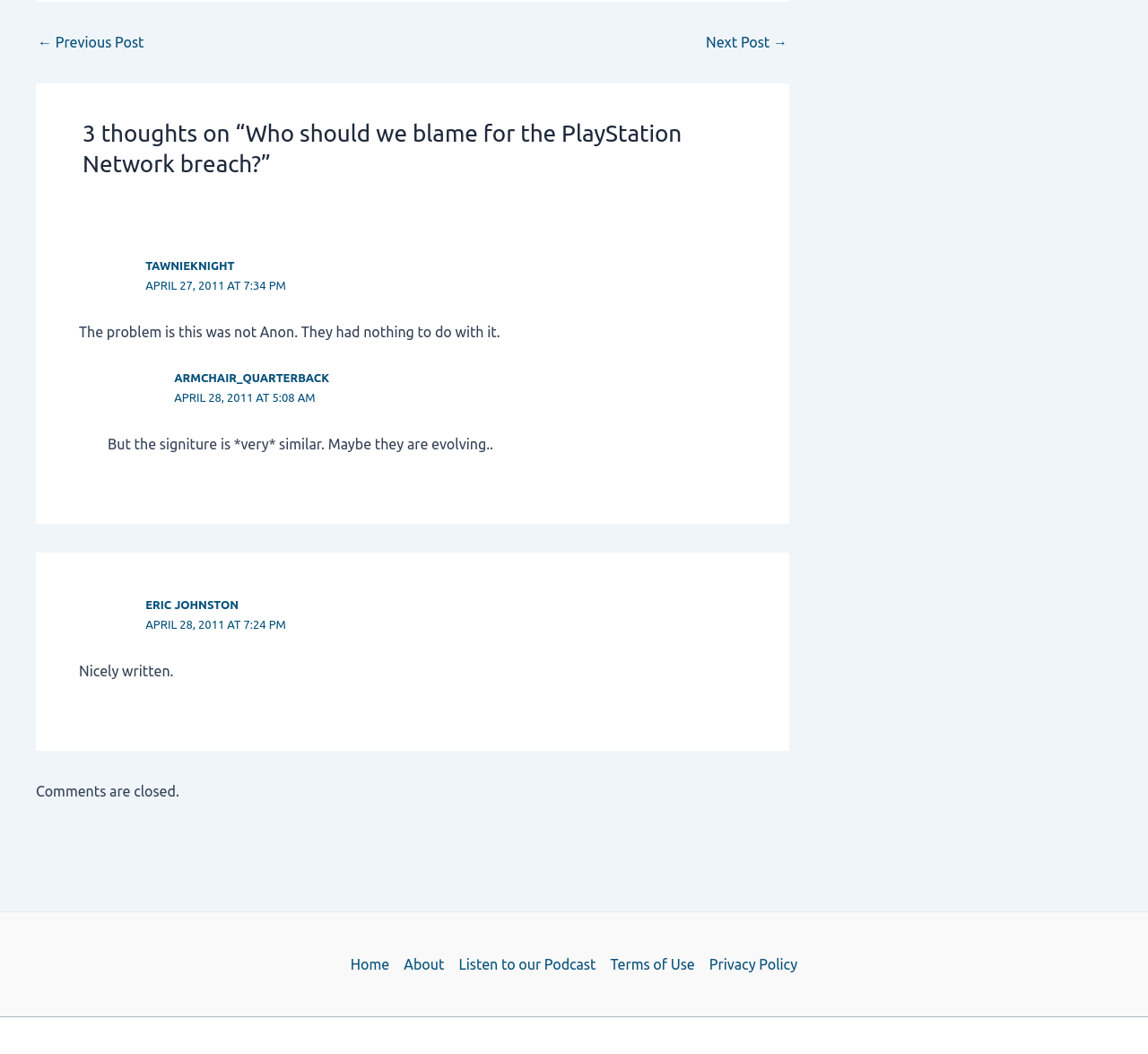What is the navigation section at the bottom of the webpage?
Refer to the image and provide a detailed answer to the question.

The navigation section at the bottom of the webpage is labeled as 'Site Navigation: Legal' and contains links to different pages, including 'Home', 'About', 'Listen to our Podcast', 'Terms of Use', and 'Privacy Policy'.